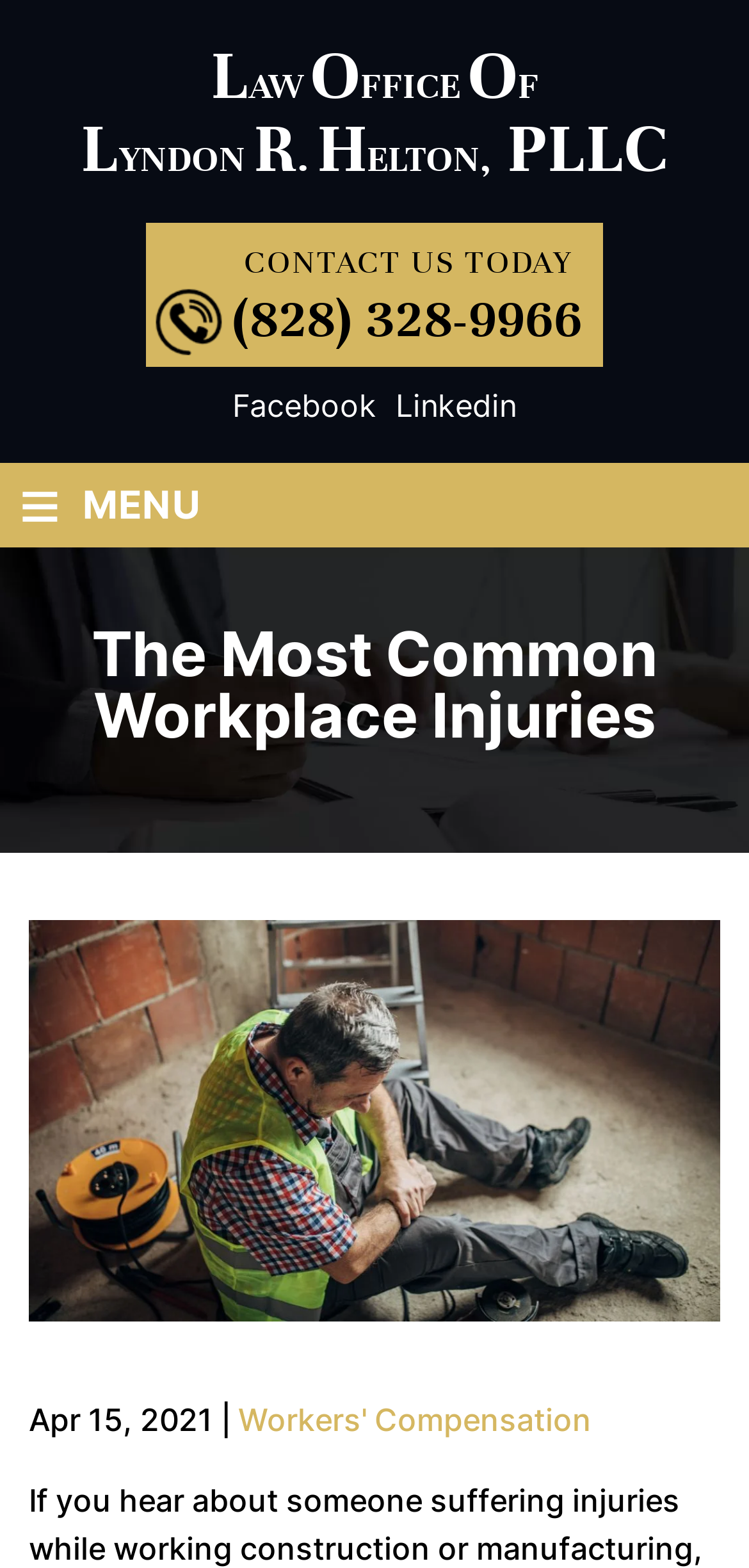Provide the bounding box coordinates of the HTML element described as: "Facebook". The bounding box coordinates should be four float numbers between 0 and 1, i.e., [left, top, right, bottom].

[0.31, 0.246, 0.503, 0.27]